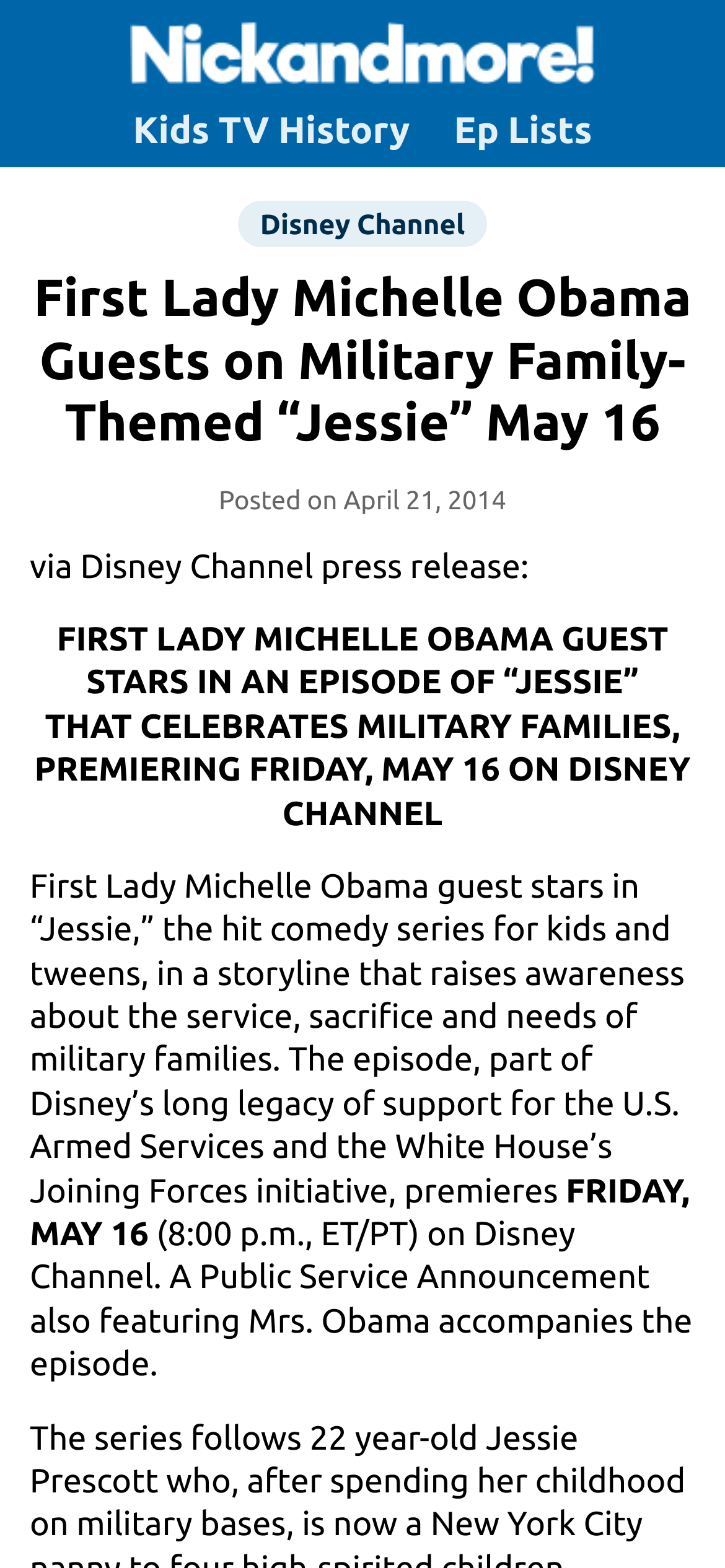Using the webpage screenshot, find the UI element described by Kids TV History. Provide the bounding box coordinates in the format (top-left x, top-left y, bottom-right x, bottom-right y), ensuring all values are floating point numbers between 0 and 1.

[0.183, 0.071, 0.565, 0.095]